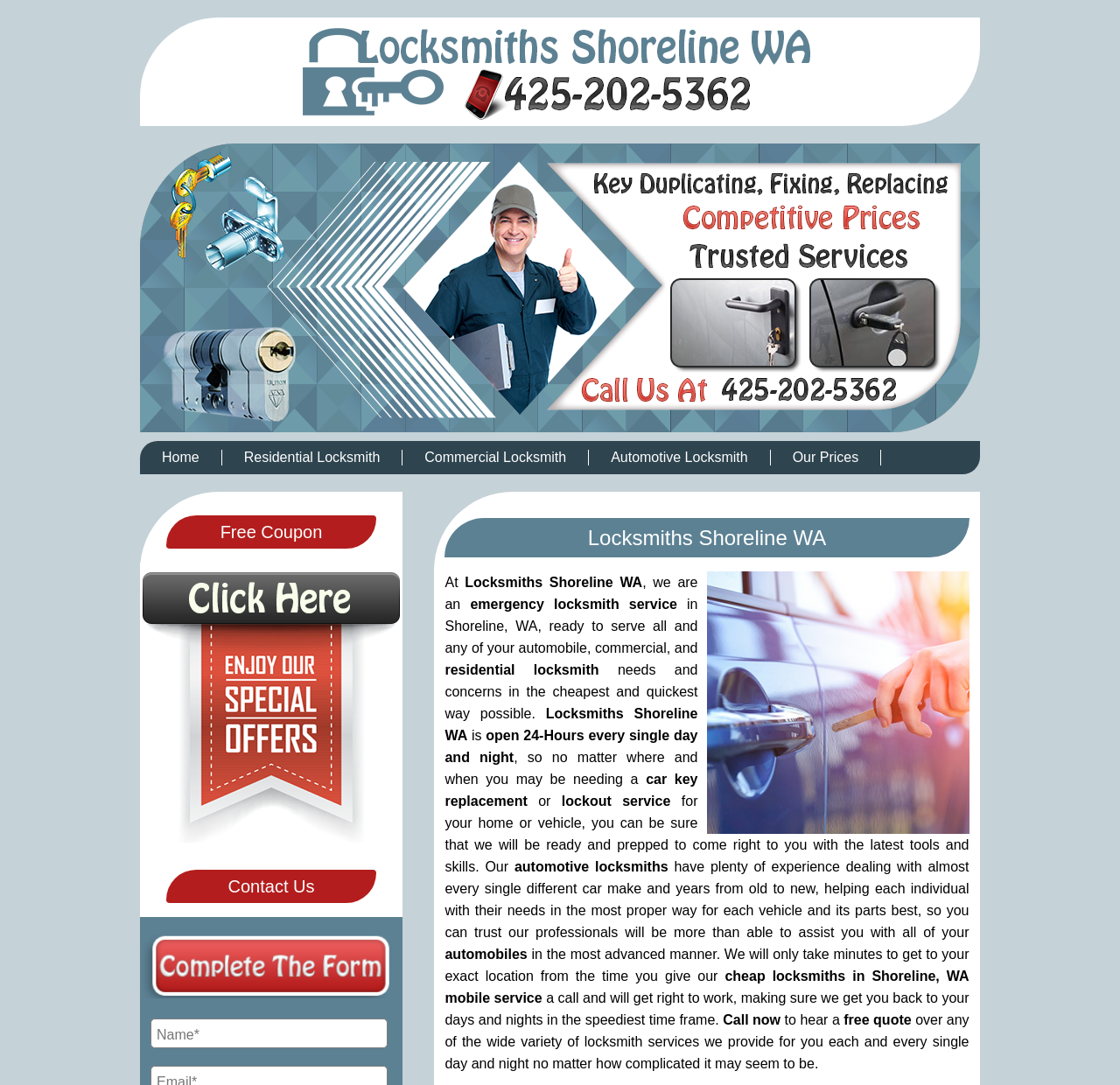Locate the bounding box coordinates of the clickable element to fulfill the following instruction: "Click the 'locksmith special offers' link". Provide the coordinates as four float numbers between 0 and 1 in the format [left, top, right, bottom].

[0.125, 0.765, 0.359, 0.779]